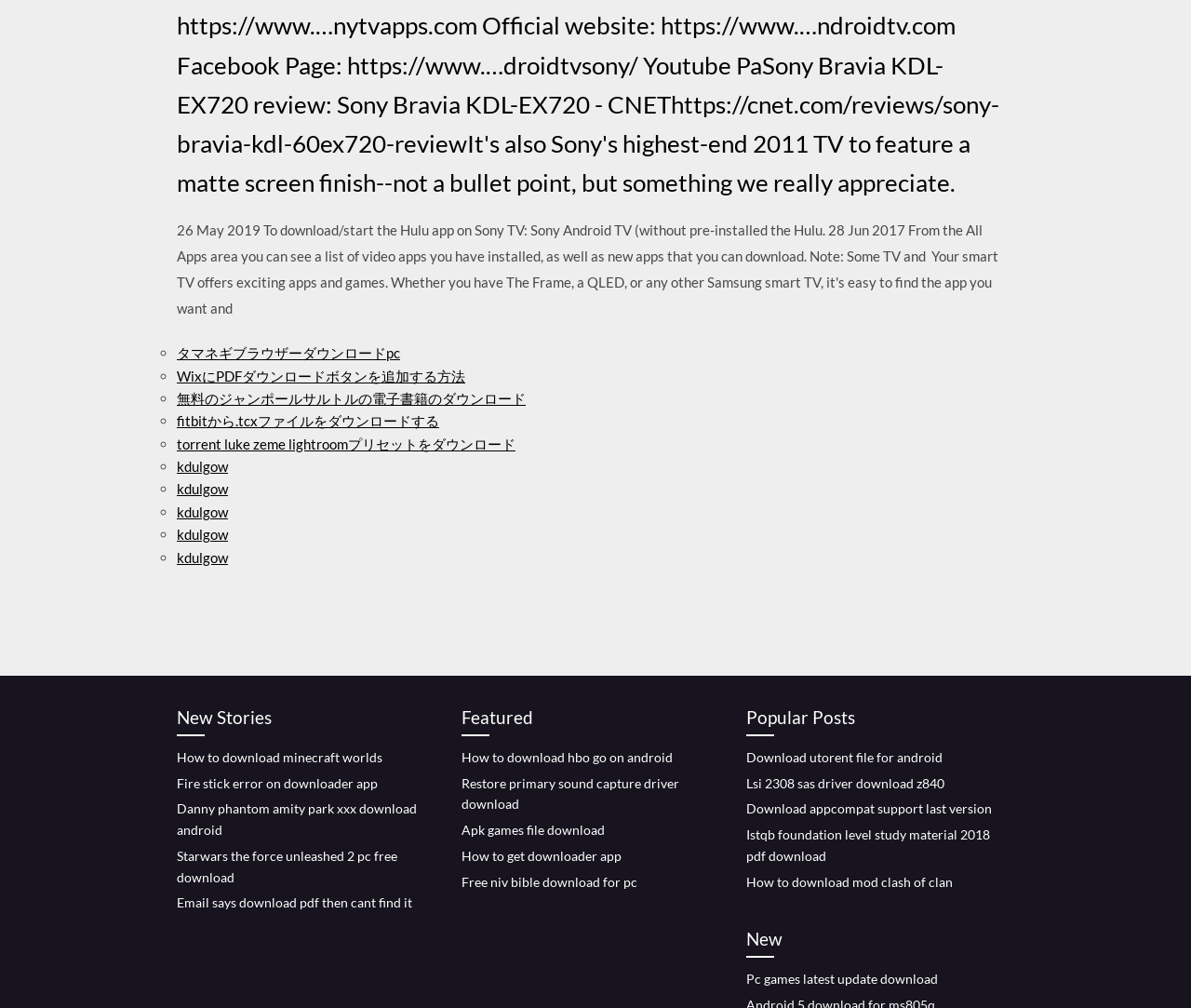Bounding box coordinates are specified in the format (top-left x, top-left y, bottom-right x, bottom-right y). All values are floating point numbers bounded between 0 and 1. Please provide the bounding box coordinate of the region this sentence describes: torrent luke zeme lightroomプリセットをダウンロード

[0.148, 0.432, 0.433, 0.448]